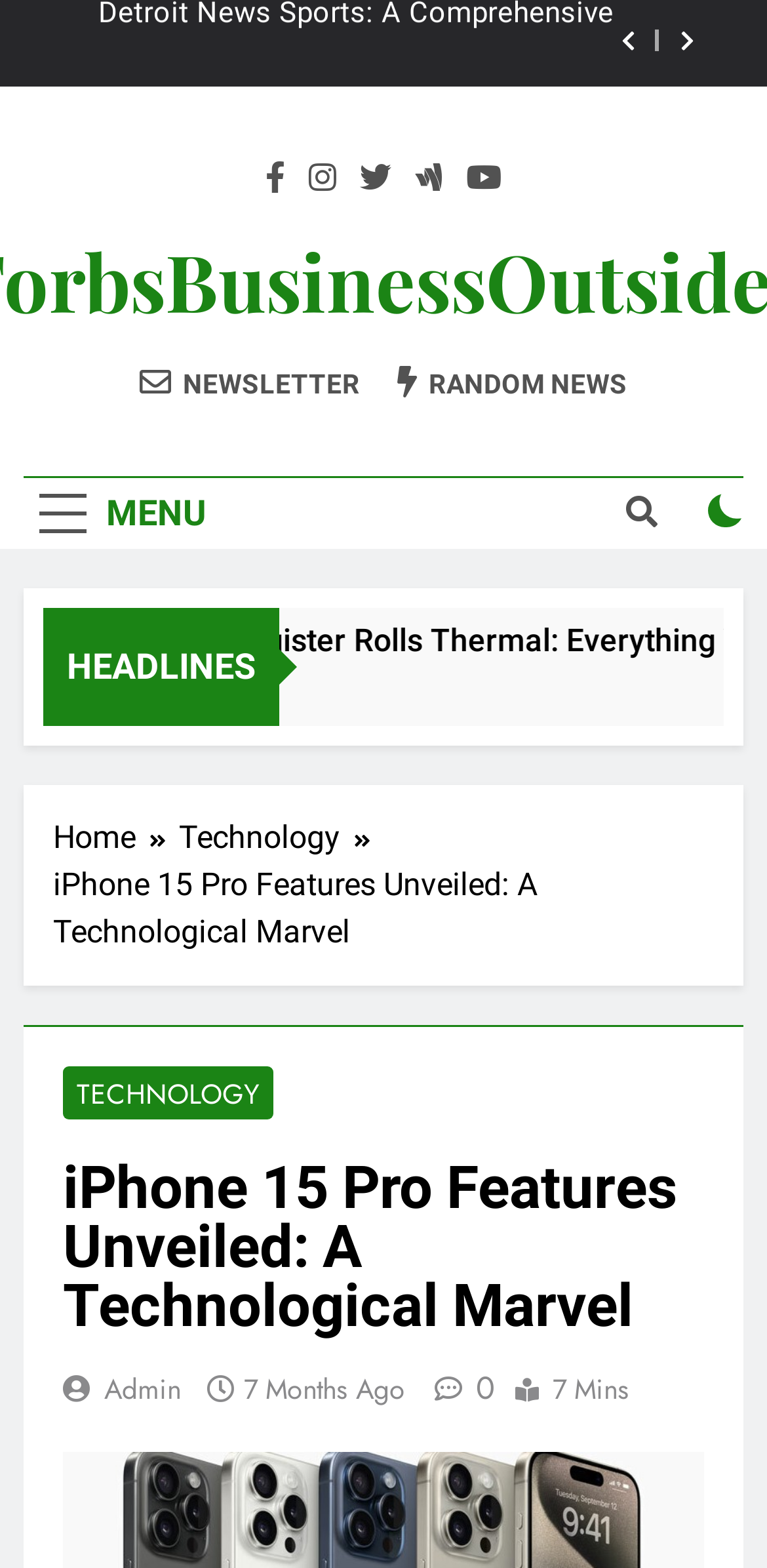Please find the bounding box coordinates in the format (top-left x, top-left y, bottom-right x, bottom-right y) for the given element description. Ensure the coordinates are floating point numbers between 0 and 1. Description: 2 weeks ago2 weeks ago

[0.432, 0.425, 0.614, 0.449]